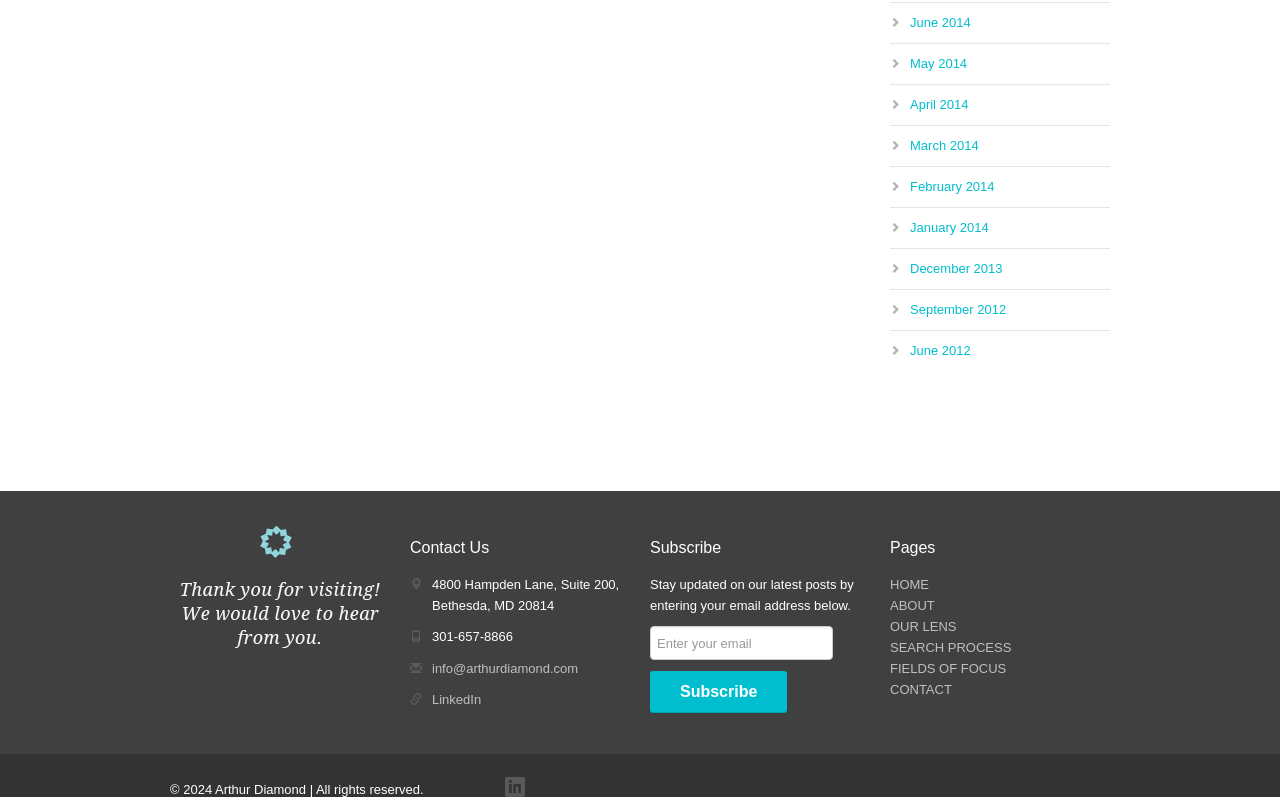What is the copyright year?
Based on the image, provide a one-word or brief-phrase response.

2024